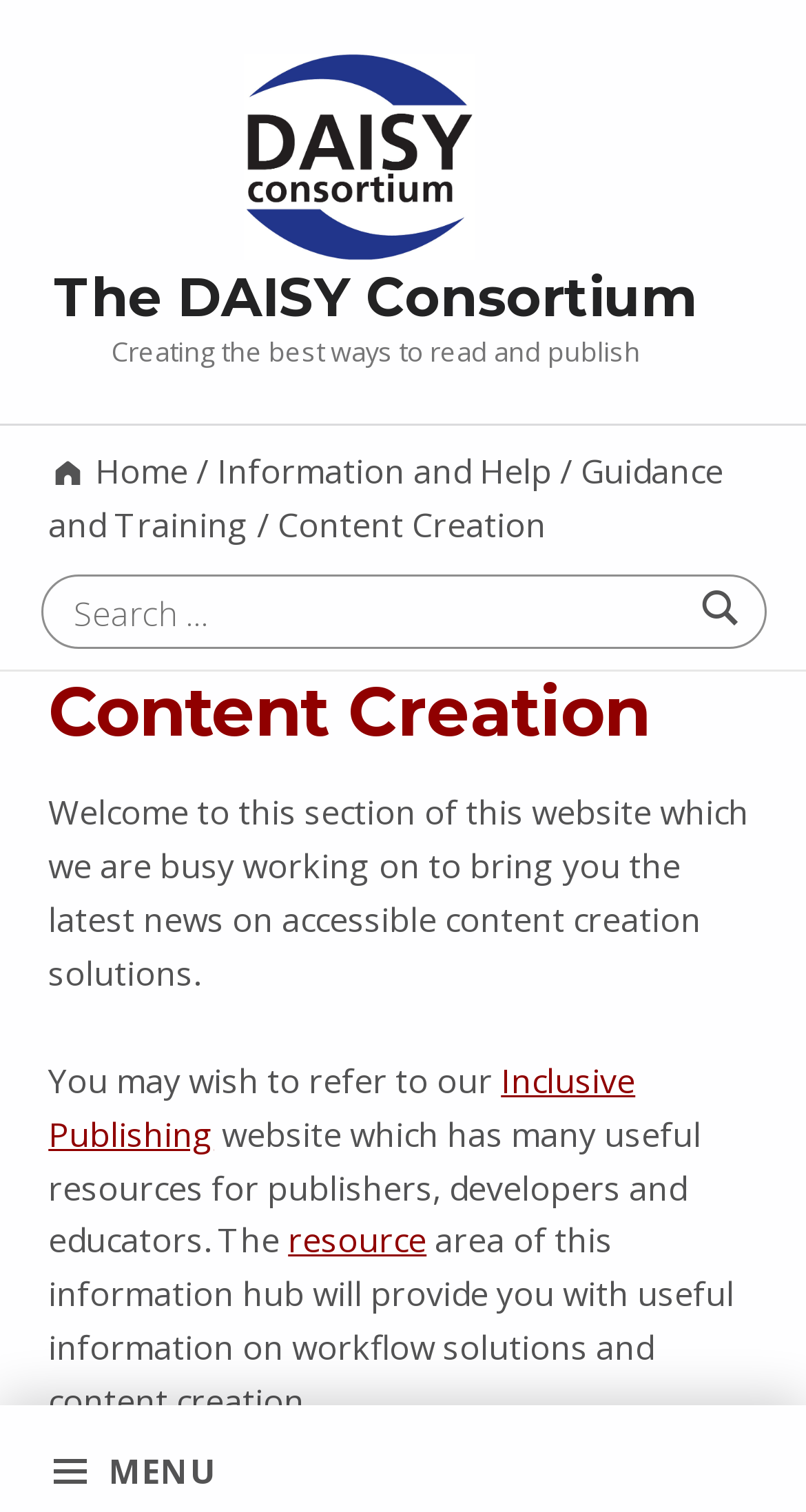Identify and provide the bounding box for the element described by: "Inclusive Publishing".

[0.06, 0.699, 0.788, 0.765]